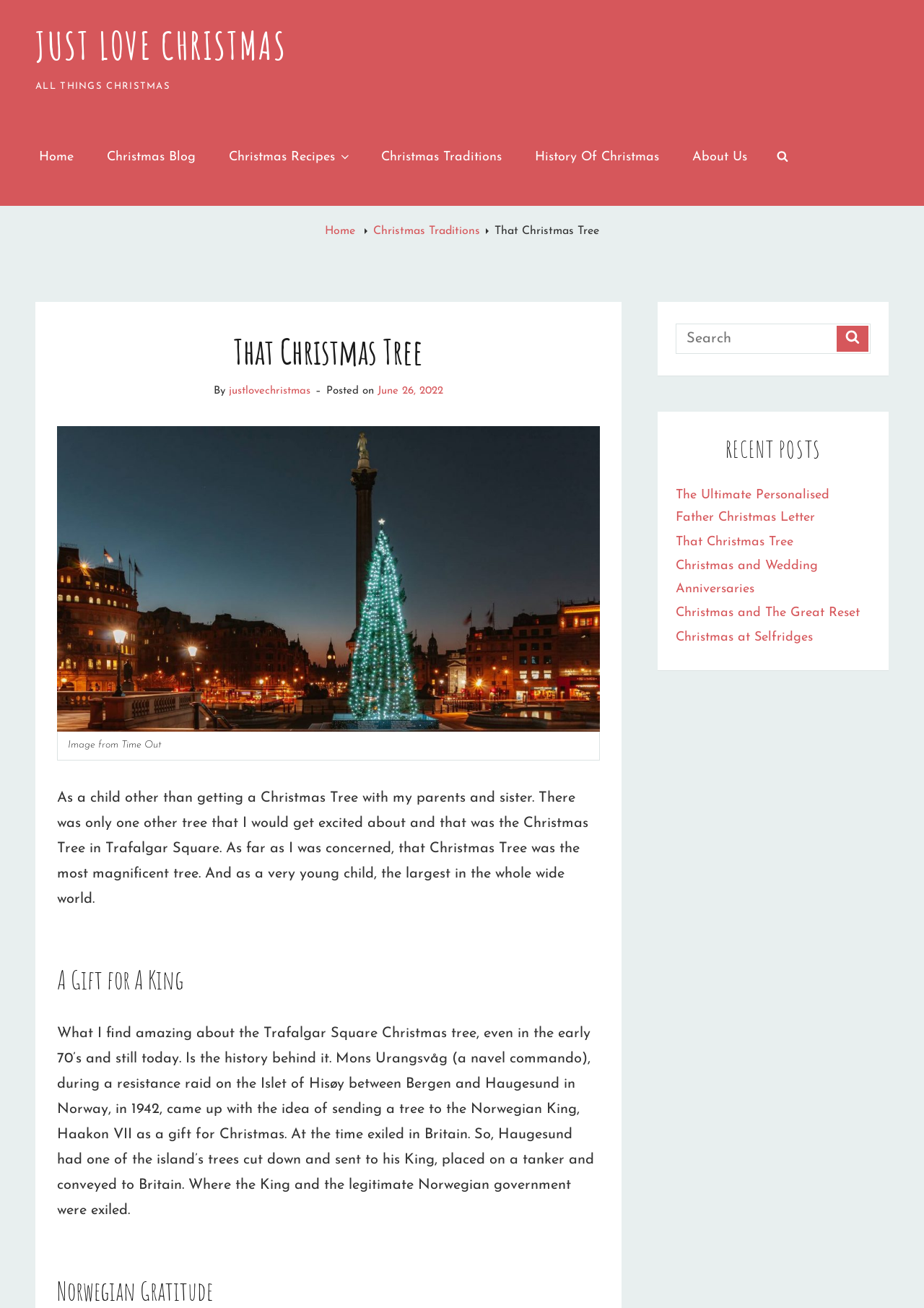Elaborate on the webpage's design and content in a detailed caption.

This webpage is about Christmas traditions, specifically focusing on the history and significance of the Christmas tree in Trafalgar Square, London. At the top, there is a navigation menu with links to various sections of the website, including the home page, Christmas blog, recipes, traditions, history of Christmas, and about us. Below the navigation menu, there is a search button and a link to the home page.

The main content of the page is divided into sections, starting with a heading "That Christmas Tree" followed by a subheading and a brief introduction to the author's childhood experience with the Trafalgar Square Christmas tree. Below this, there is a large image of the Trafalgar Square Christmas tree at night, with a caption "Image from Time Out".

The next section is titled "A Gift for A King" and describes the history of the Trafalgar Square Christmas tree, including its origins in Norway and its significance as a gift to the Norwegian King Haakon VII during World War II. This section is followed by another titled "Norwegian Gratitude", which continues the story of the Christmas tree's history.

On the right-hand side of the page, there is a complementary section with a search bar and a heading "RECENT POSTS" followed by links to several recent articles, including "The Ultimate Personalised Father Christmas Letter", "That Christmas Tree", "Christmas and Wedding Anniversaries", "Christmas and The Great Reset", and "Christmas at Selfridges".